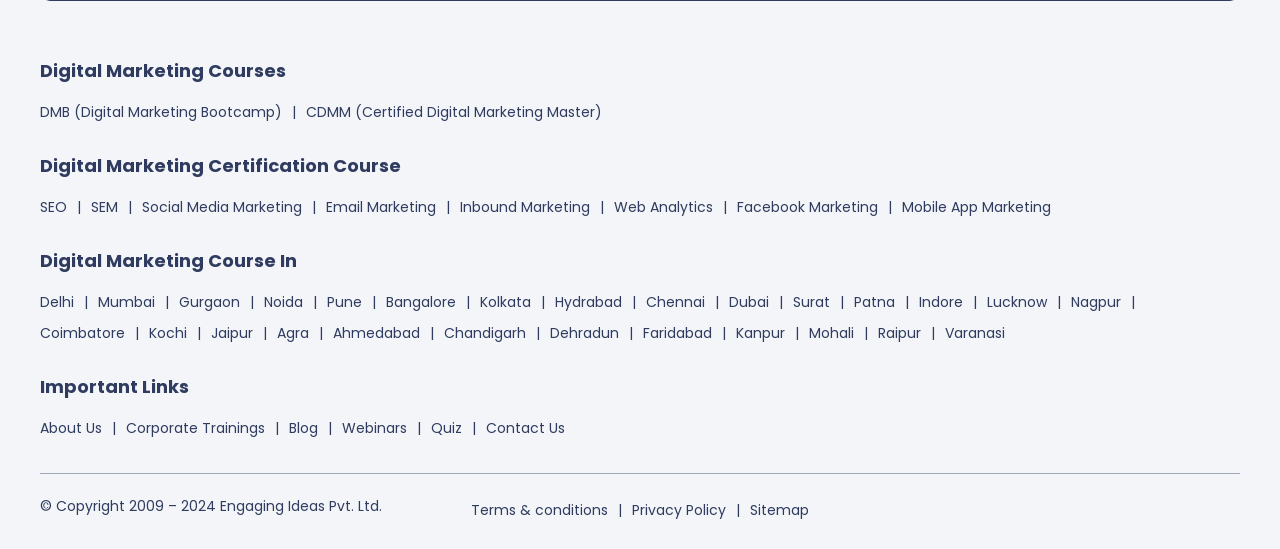Bounding box coordinates are specified in the format (top-left x, top-left y, bottom-right x, bottom-right y). All values are floating point numbers bounded between 0 and 1. Please provide the bounding box coordinate of the region this sentence describes: Corporate Trainings

[0.098, 0.761, 0.207, 0.798]